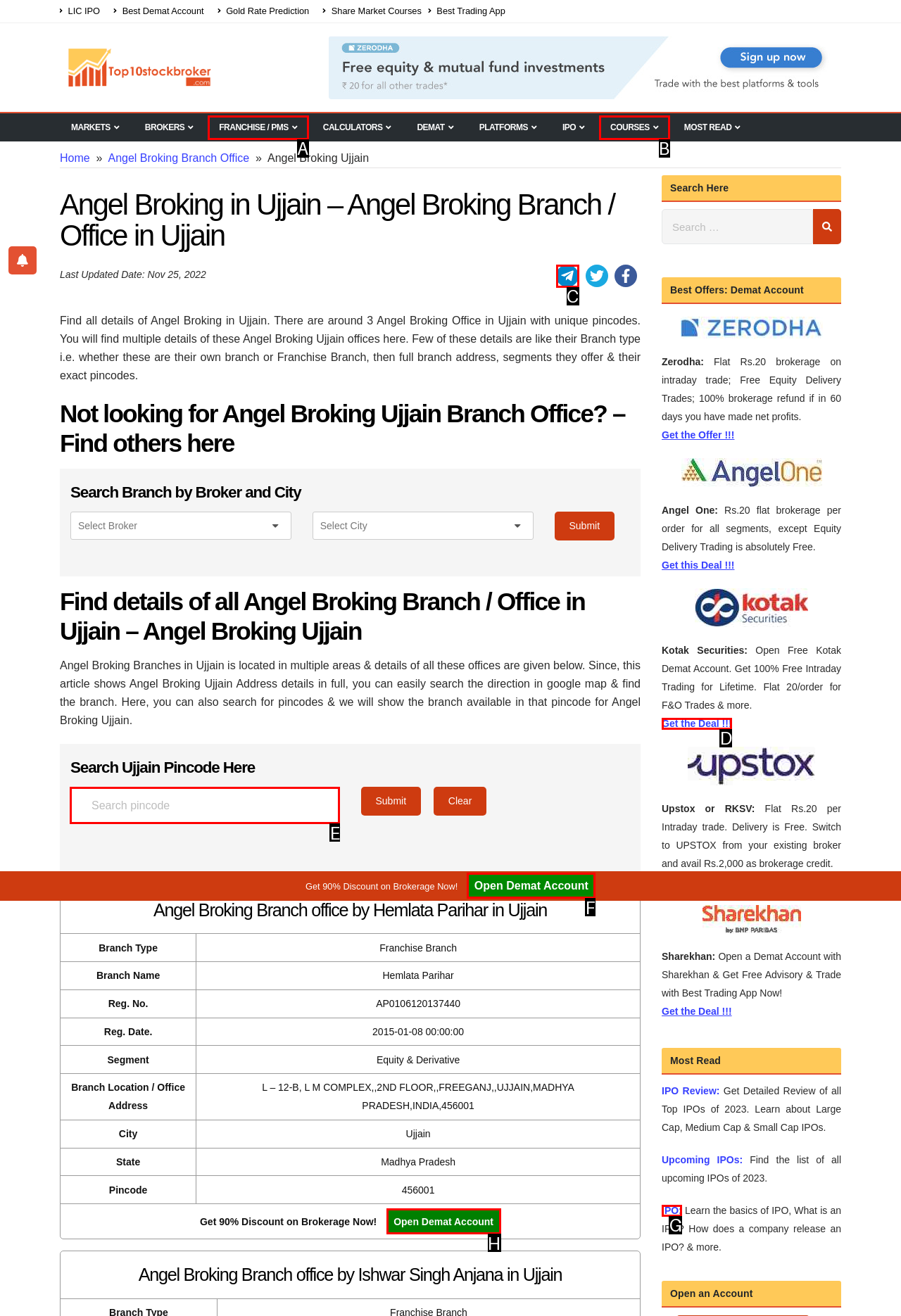Tell me the letter of the correct UI element to click for this instruction: Search for a pincode. Answer with the letter only.

E